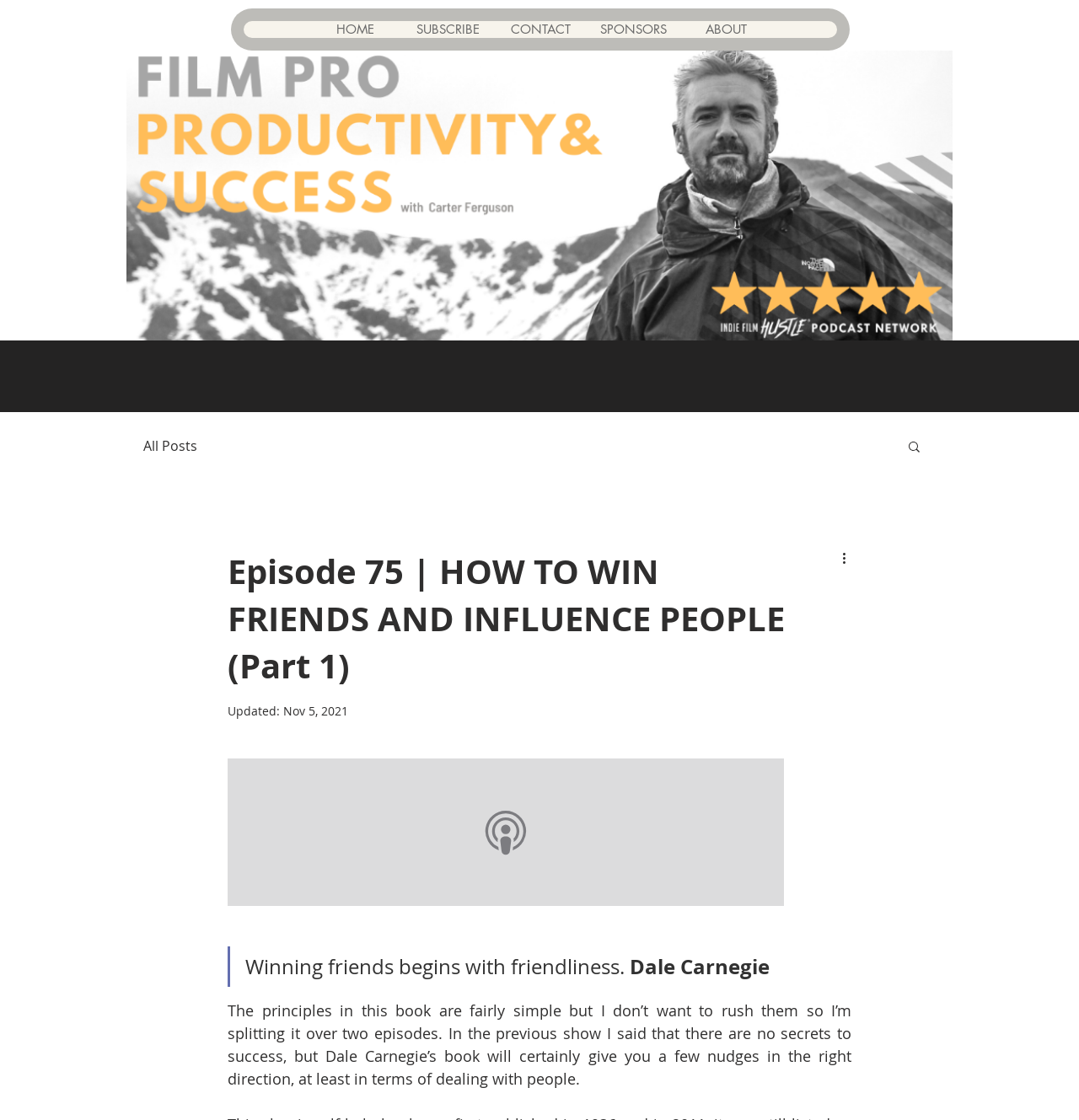What is the purpose of the image with the text 'best productivity podcast'?
With the help of the image, please provide a detailed response to the question.

I inferred the answer by looking at the image with the text 'best productivity podcast' which seems to be a decorative element or part of the branding of the website, rather than a functional element.